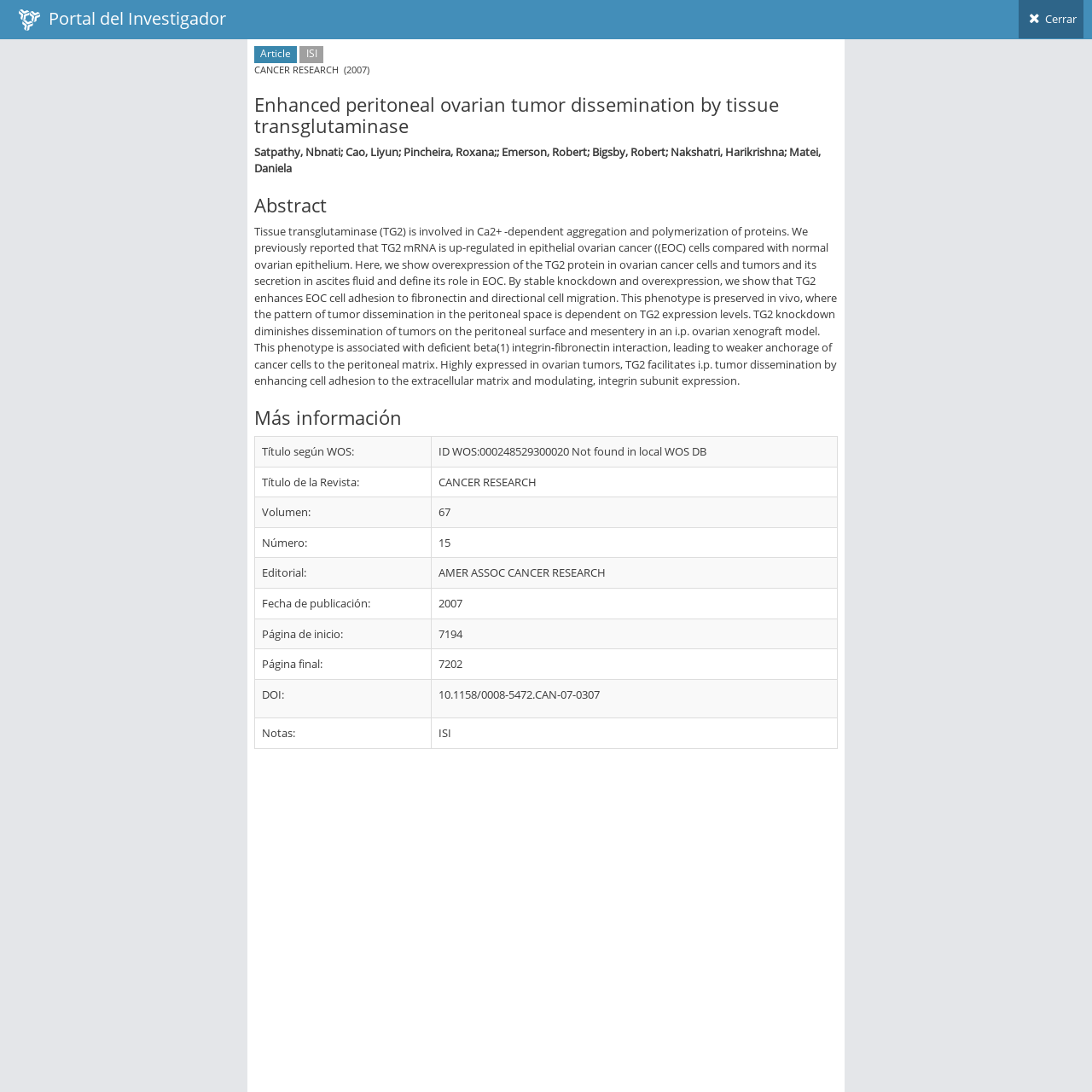Please look at the image and answer the question with a detailed explanation: What is the DOI of the article?

I found the DOI of the article by looking at the table element with the gridcell containing the text 'DOI:' and the corresponding value '10.1158/0008-5472.CAN-07-0307', indicating that it is the DOI of the article.